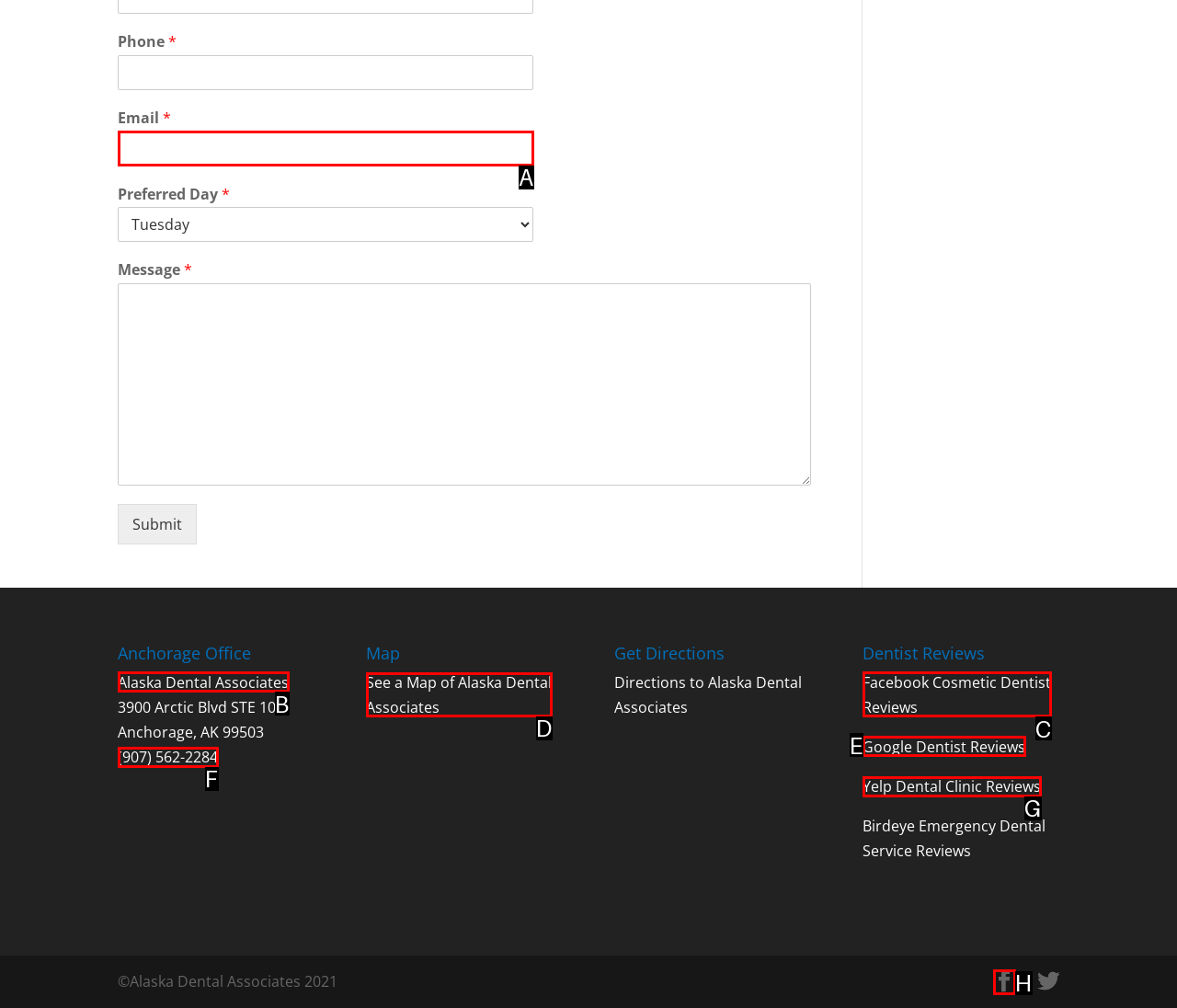Which lettered option should be clicked to perform the following task: View map
Respond with the letter of the appropriate option.

D